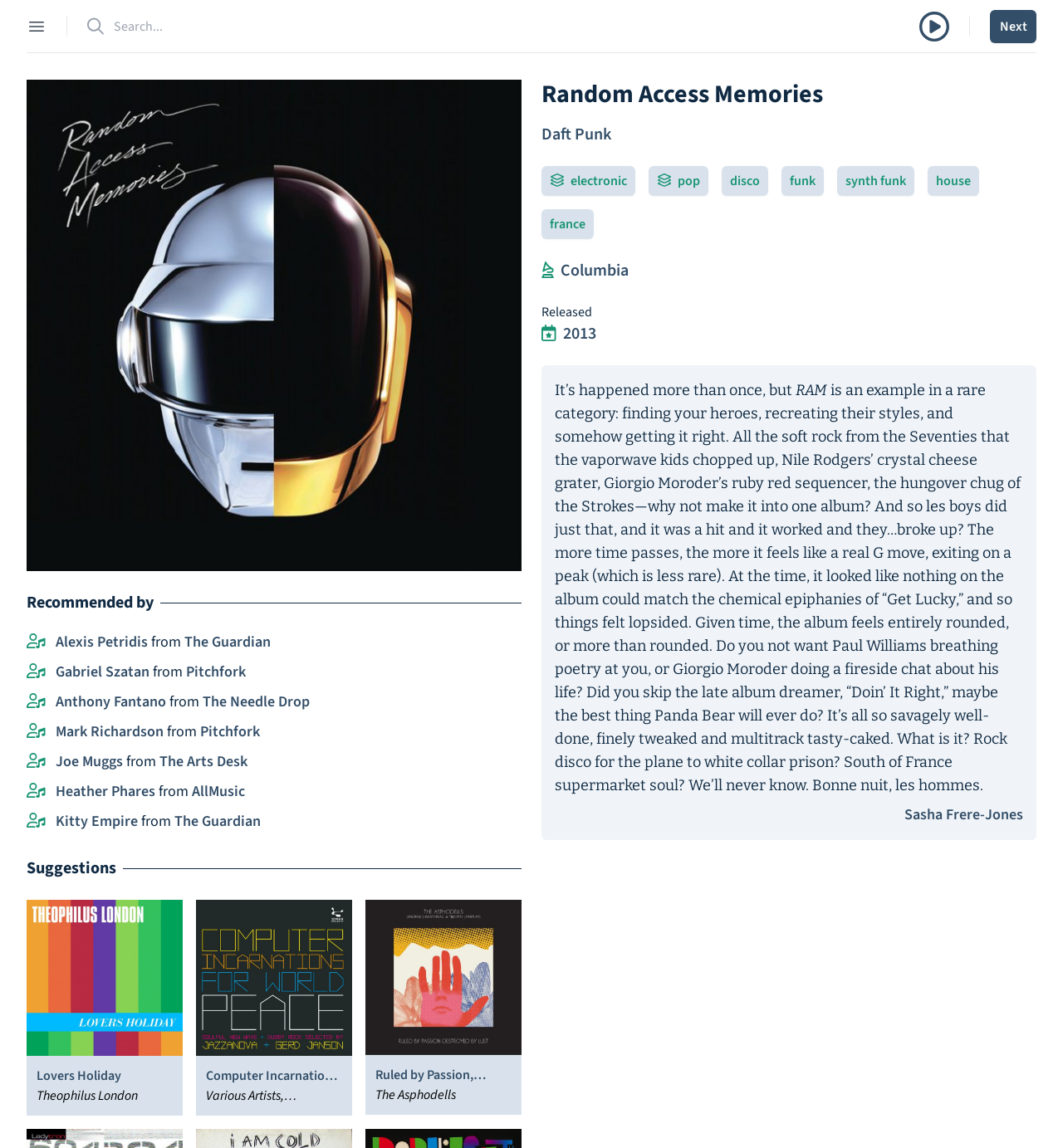Offer a meticulous caption that includes all visible features of the webpage.

This webpage is about the album "Random Access Memories" by Daft Punk. At the top left corner, there is a button to open the sidebar, accompanied by a small image. Next to it, there is a search box with a "Search" label. On the top right corner, there are three buttons: "Play album", "Next", and an image of the album cover.

Below the album cover, there is a heading "Recommended by" followed by a list of five music critics with their names, publications, and "add to filters" buttons. The critics are Alexis Petridis from The Guardian, Gabriel Szatan from Pitchfork, Anthony Fantano from The Needle Drop, Mark Richardson from Pitchfork, and Joe Muggs from The Arts Desk.

Further down, there is a section with a heading "Suggestions" that displays three album covers with links to the albums "Lovers Holiday", "Computer Incarnations for World Peace", and "Ruled by Passion, Destroyed by Lust". Each album cover has a heading with the album title and a static text with the artist name.

On the right side of the page, there is a section about the album "Random Access Memories" with a heading, a link to the artist Daft Punk, and several buttons to add genres and labels to filters, such as "electronic", "pop", "disco", "funk", "synth funk", "house", and "France". There is also a button to add the release date "2013" to filters.

Below this section, there is a long article written by Sasha Frere-Jones about the album "Random Access Memories". The article discusses the album's style, its success, and its impact on the music scene.